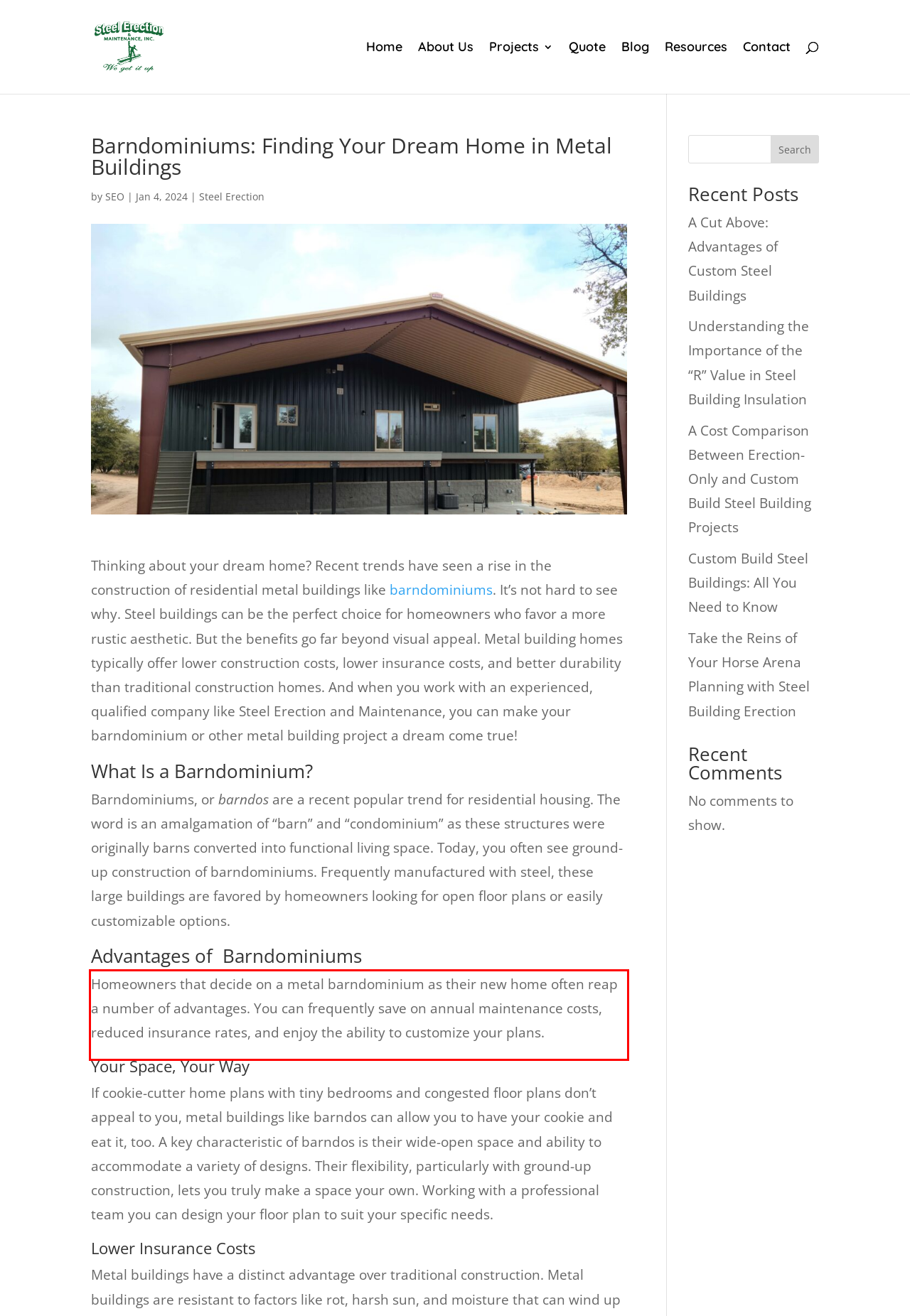Please perform OCR on the text within the red rectangle in the webpage screenshot and return the text content.

Homeowners that decide on a metal barndominium as their new home often reap a number of advantages. You can frequently save on annual maintenance costs, reduced insurance rates, and enjoy the ability to customize your plans.